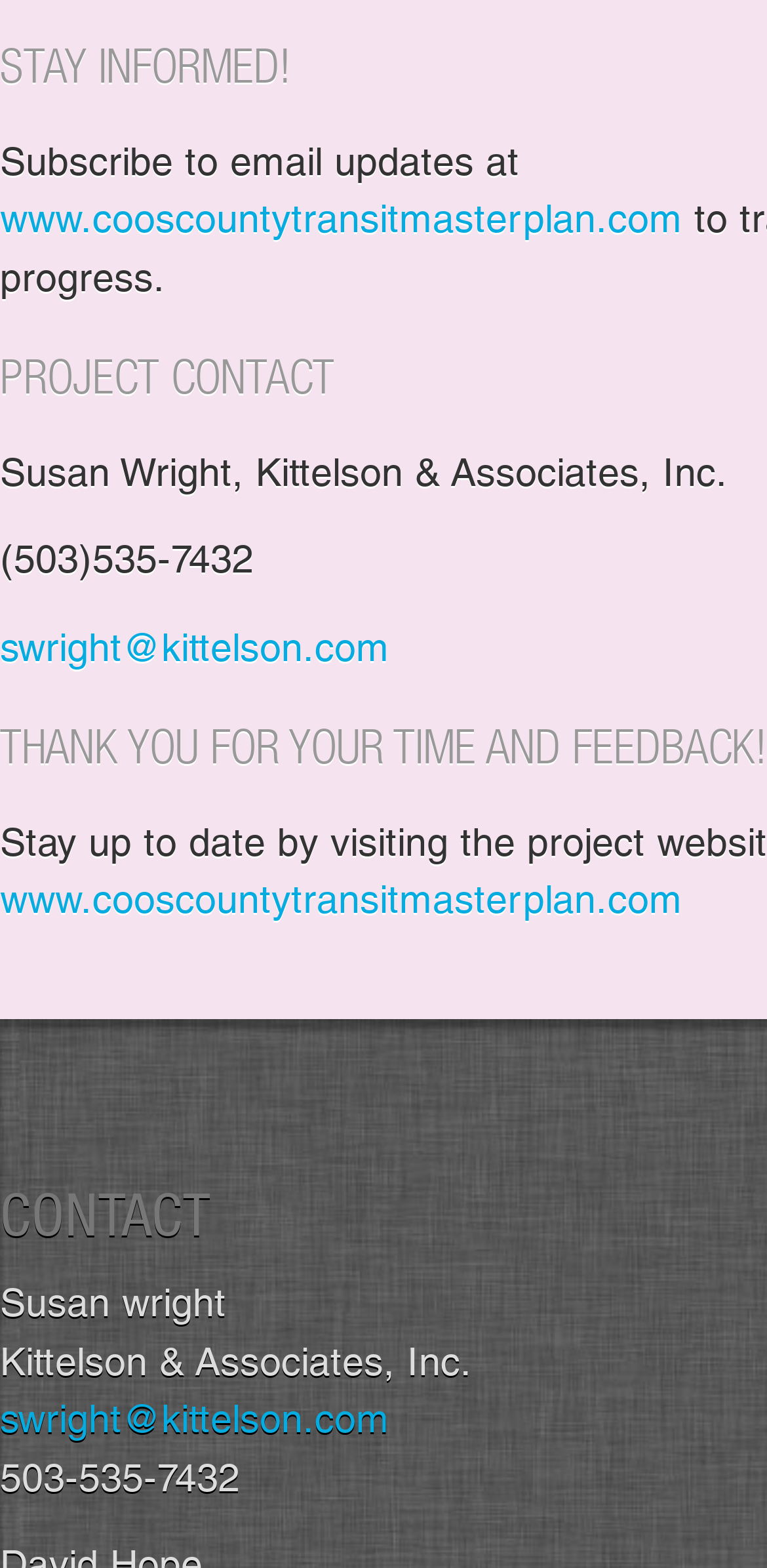Respond to the question below with a single word or phrase:
What is the website URL?

www.cooscountytransitmasterplan.com